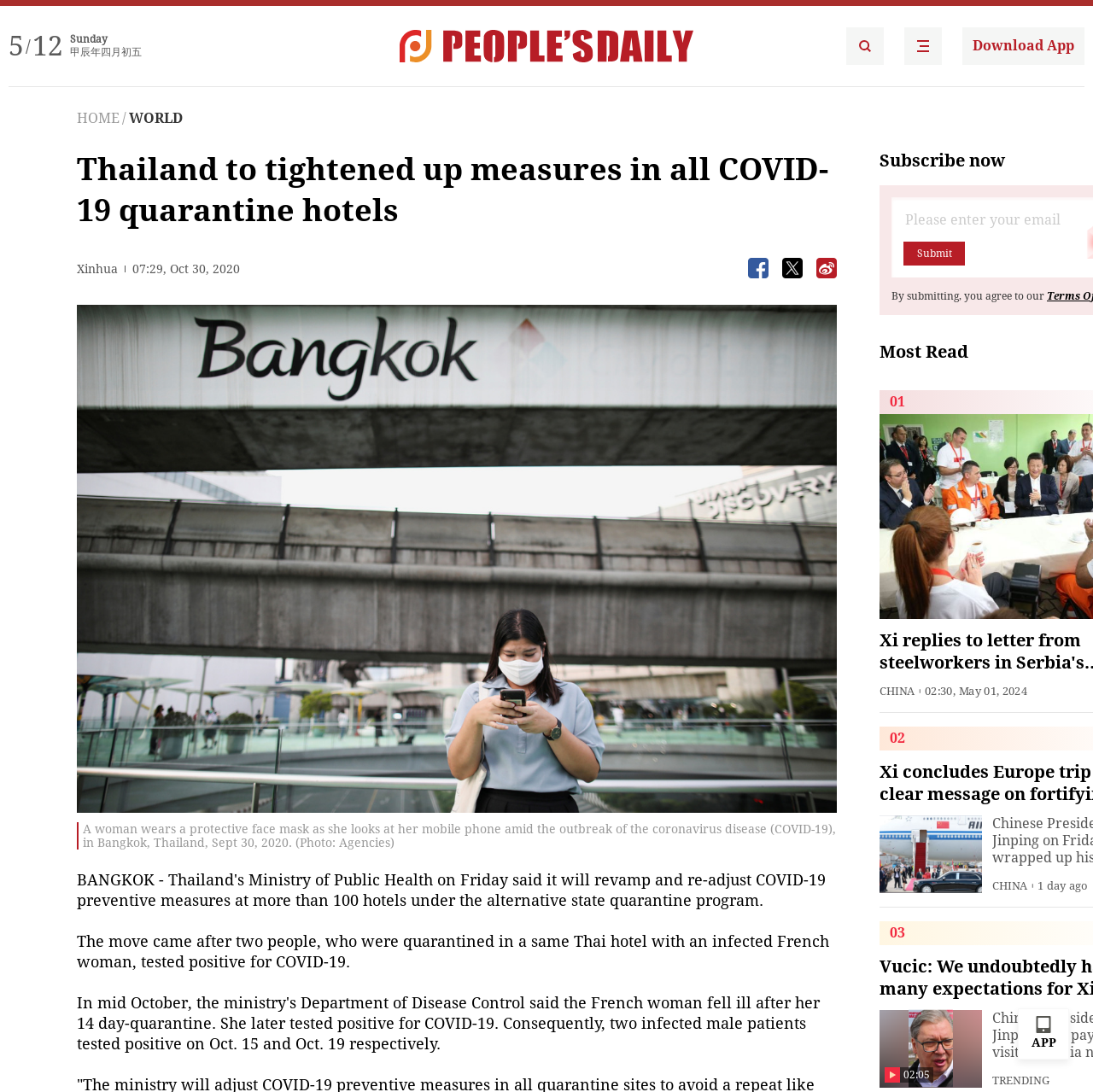What is the category of the news article?
Please respond to the question thoroughly and include all relevant details.

I found the category by looking at the navigation menu, which has options like 'HOME', 'WORLD', and 'CHINA'. The news article is categorized under 'WORLD'.